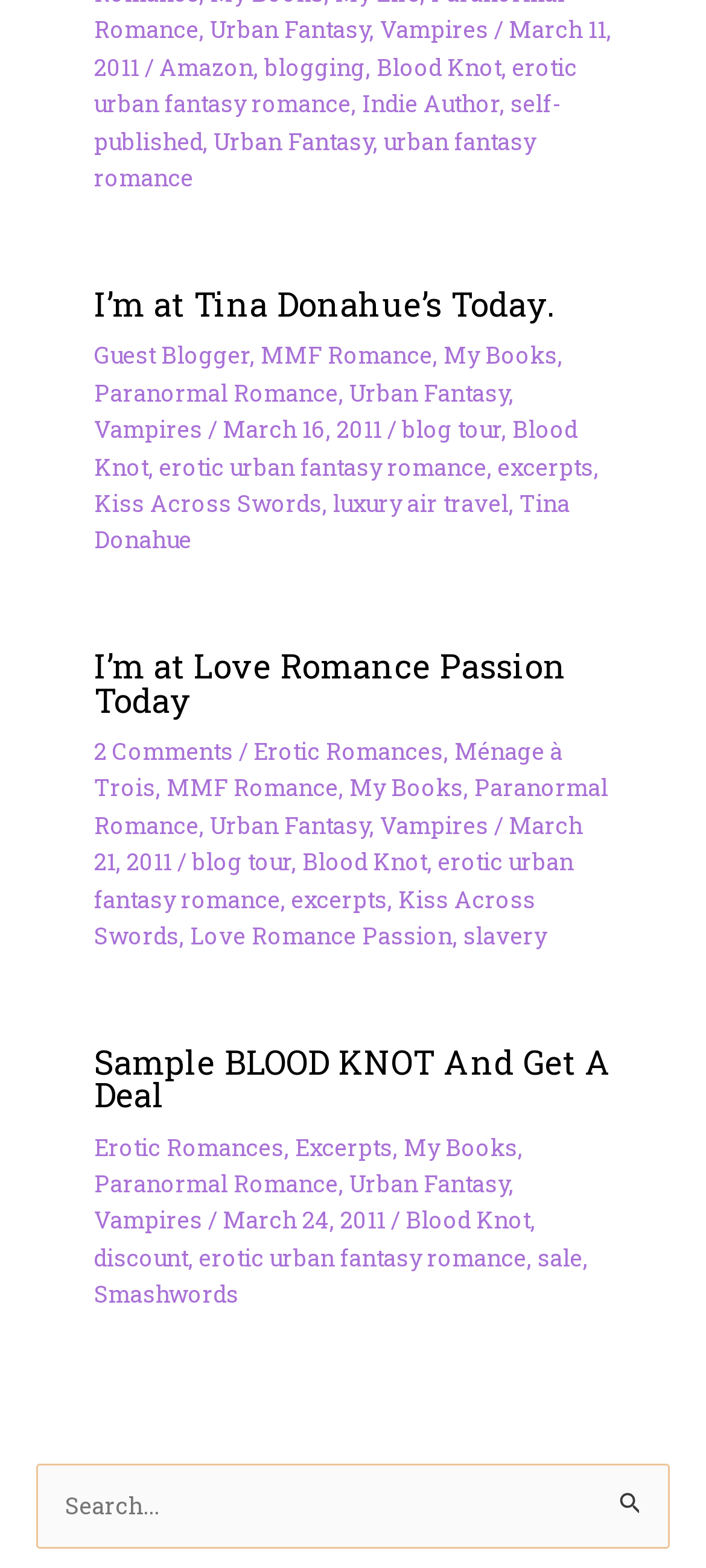Please identify the bounding box coordinates of the area that needs to be clicked to fulfill the following instruction: "Read about MMF Romance."

[0.369, 0.217, 0.613, 0.236]